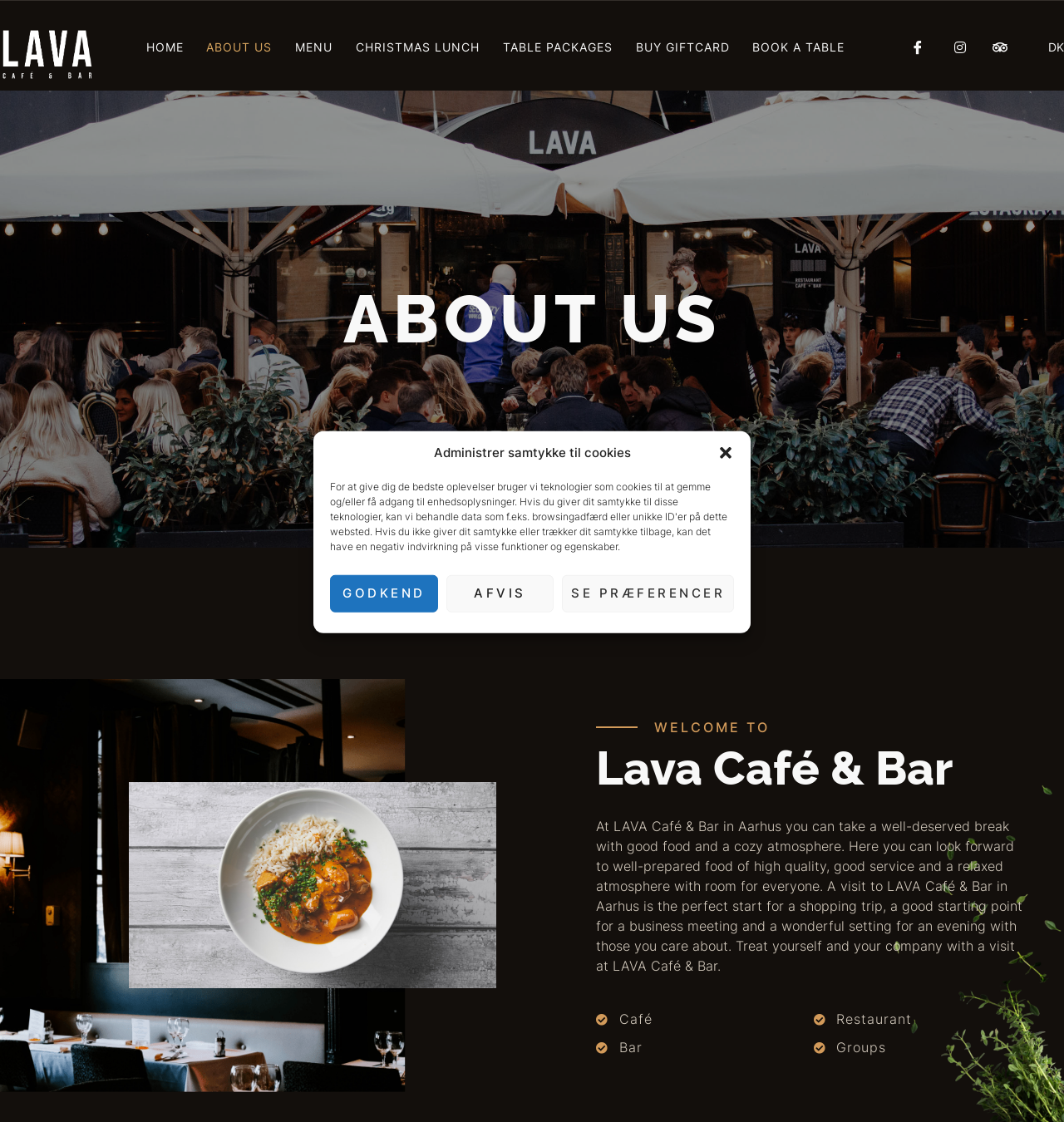Identify the bounding box coordinates of the clickable region required to complete the instruction: "Click the BOOK A TABLE link". The coordinates should be given as four float numbers within the range of 0 and 1, i.e., [left, top, right, bottom].

[0.707, 0.02, 0.794, 0.064]